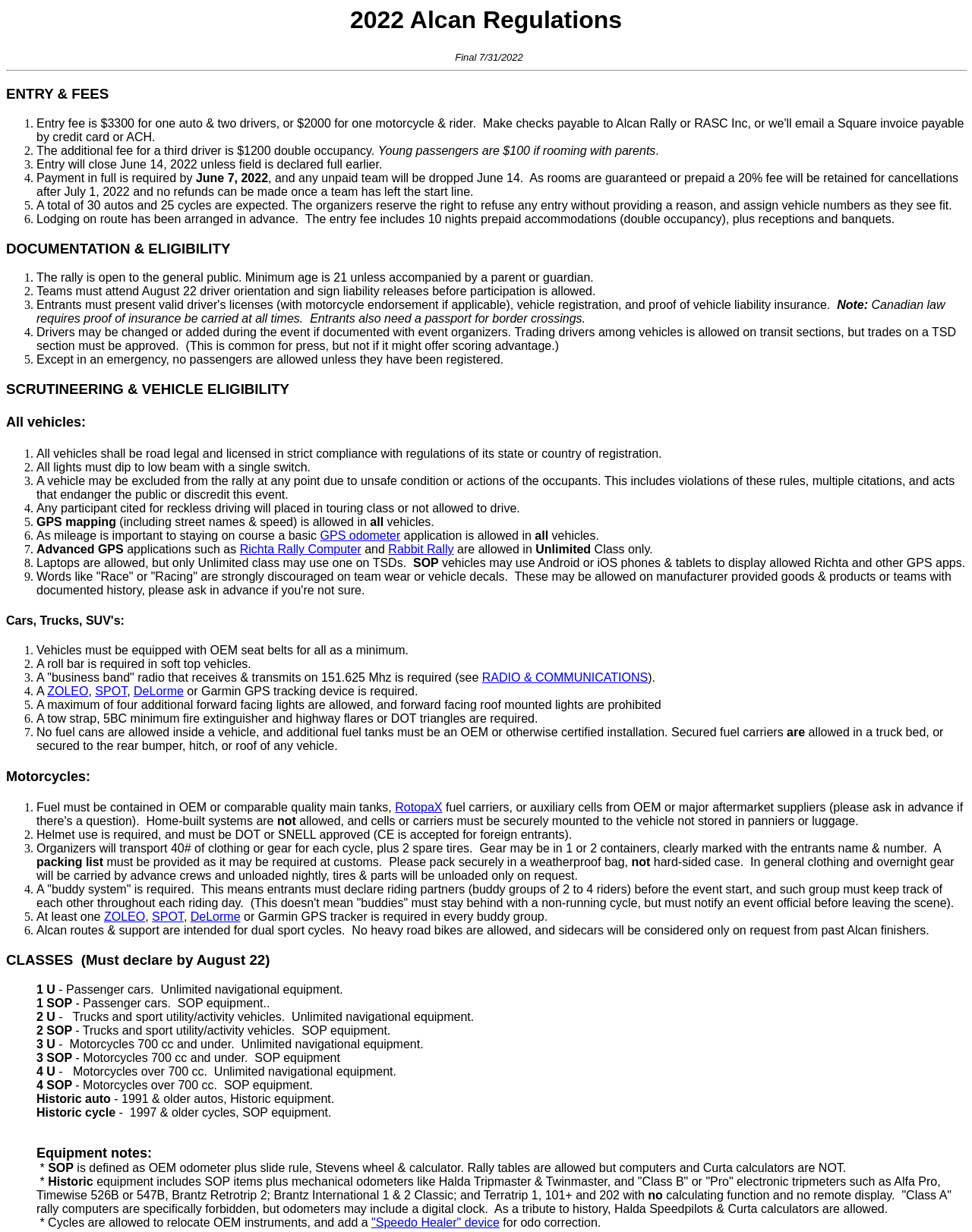Please identify the bounding box coordinates of the region to click in order to complete the given instruction: "Click 'Richta Rally Computer'". The coordinates should be four float numbers between 0 and 1, i.e., [left, top, right, bottom].

[0.247, 0.441, 0.372, 0.451]